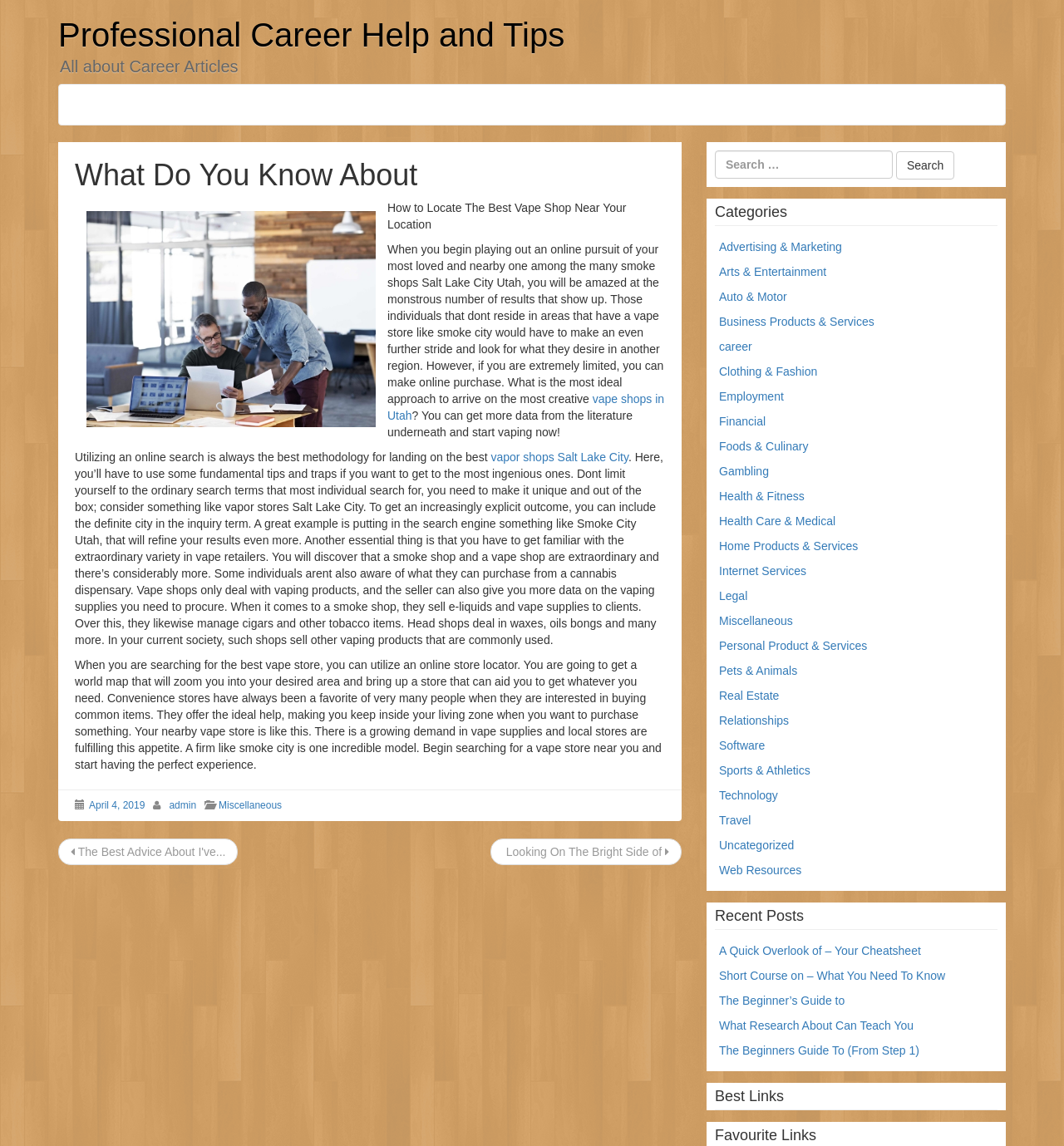What is the topic of the article?
Refer to the image and provide a concise answer in one word or phrase.

Vape shops